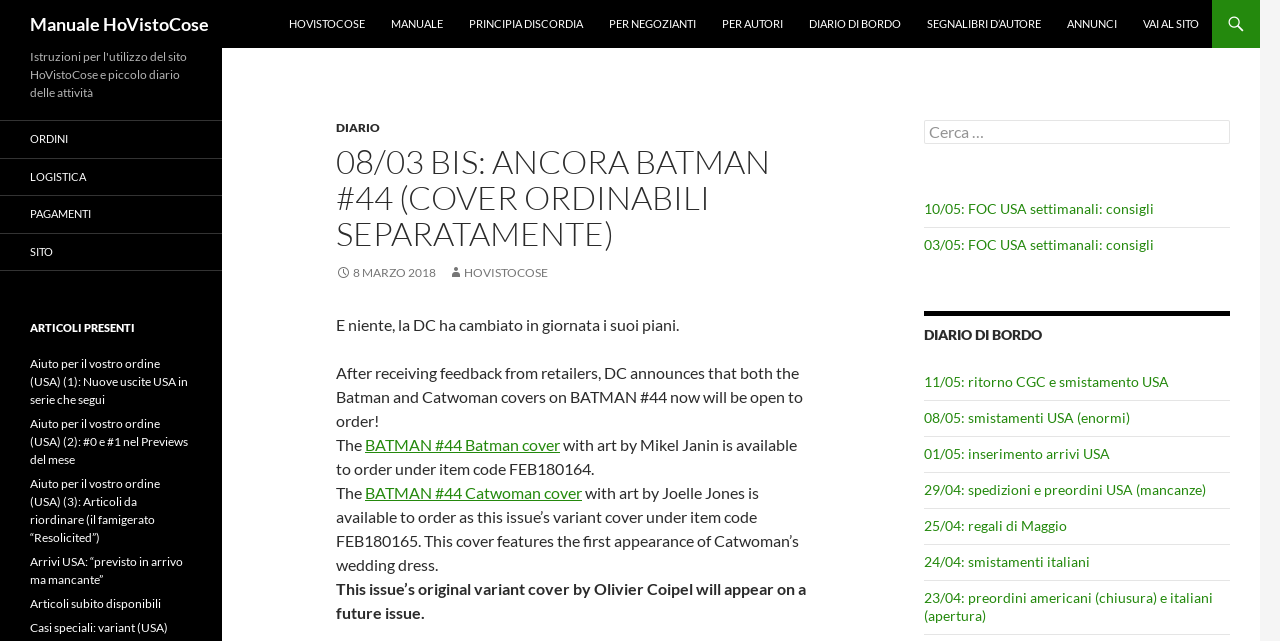Please find the bounding box coordinates for the clickable element needed to perform this instruction: "Go to COMMUNITY page".

None